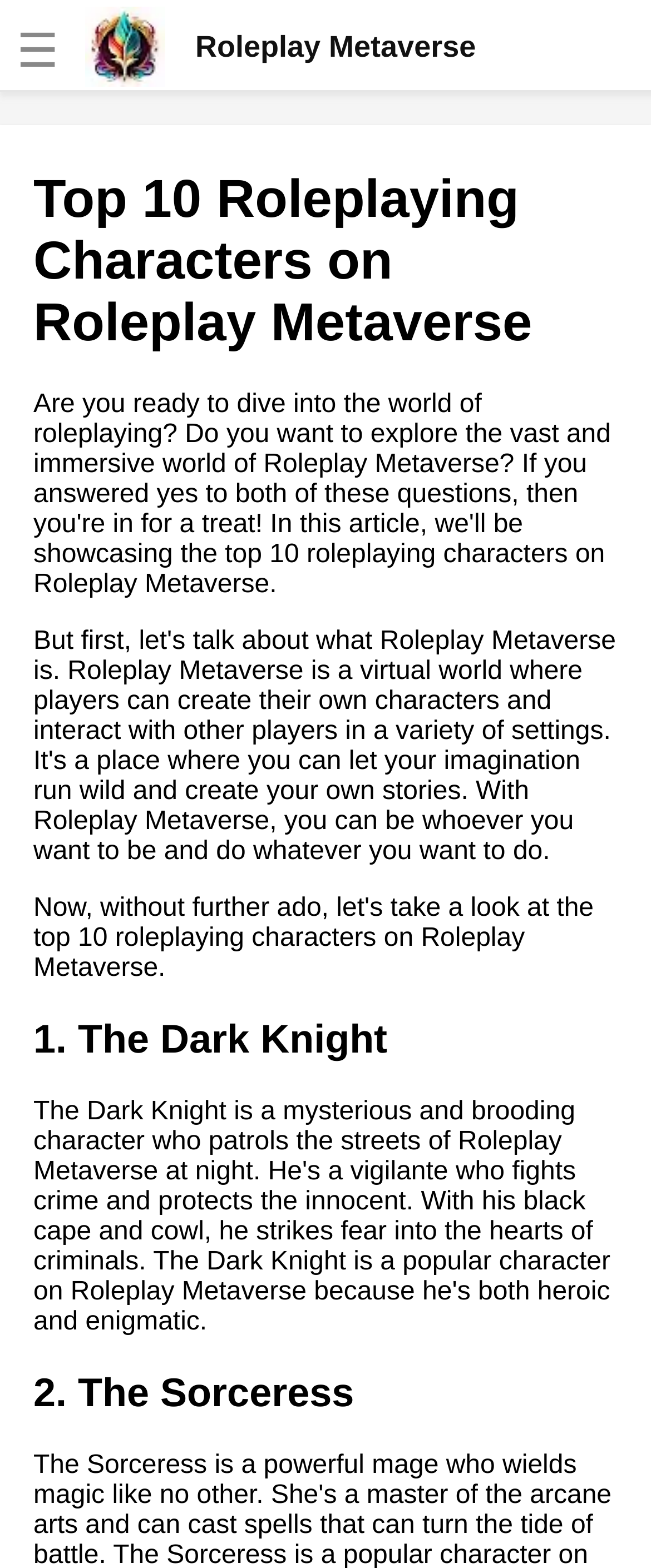What is the topic of the first link?
Kindly answer the question with as much detail as you can.

I looked at the first link on the webpage, which is 'The impact of technology on roleplaying games in the metaverse'. The topic of this link is the impact of technology on roleplaying games in the metaverse.